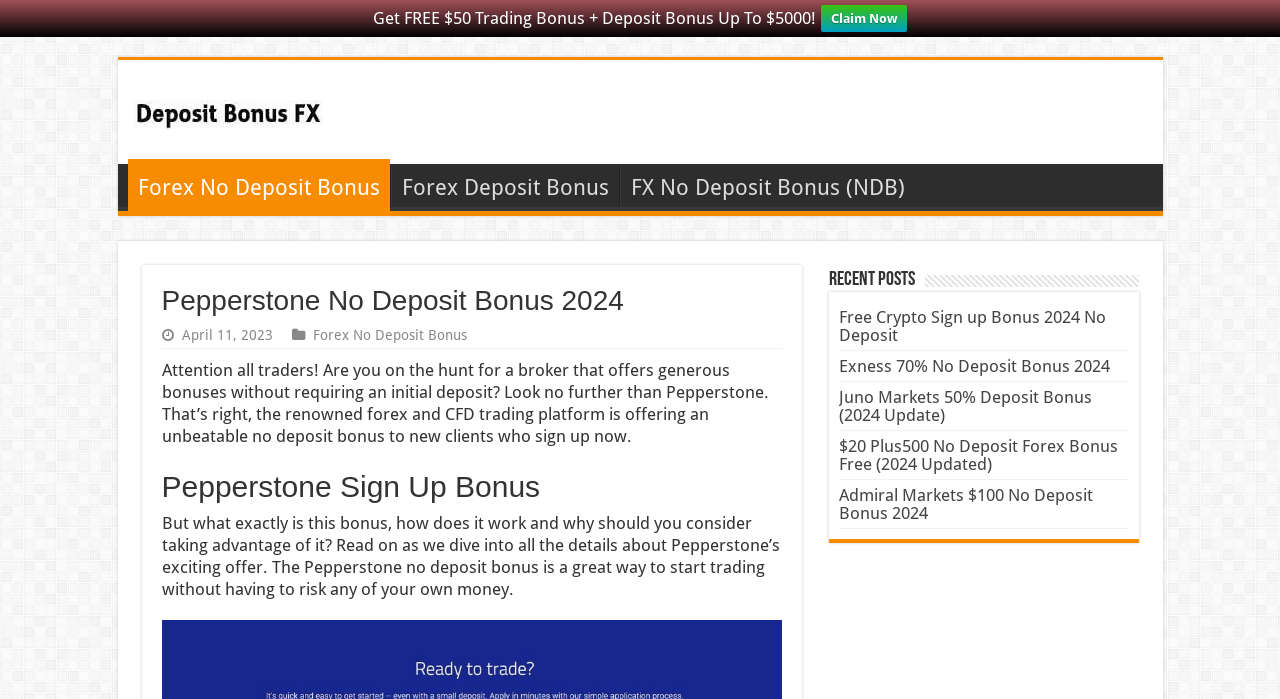Please specify the bounding box coordinates of the clickable section necessary to execute the following command: "Read about Pepperstone Sign Up Bonus".

[0.126, 0.675, 0.611, 0.718]